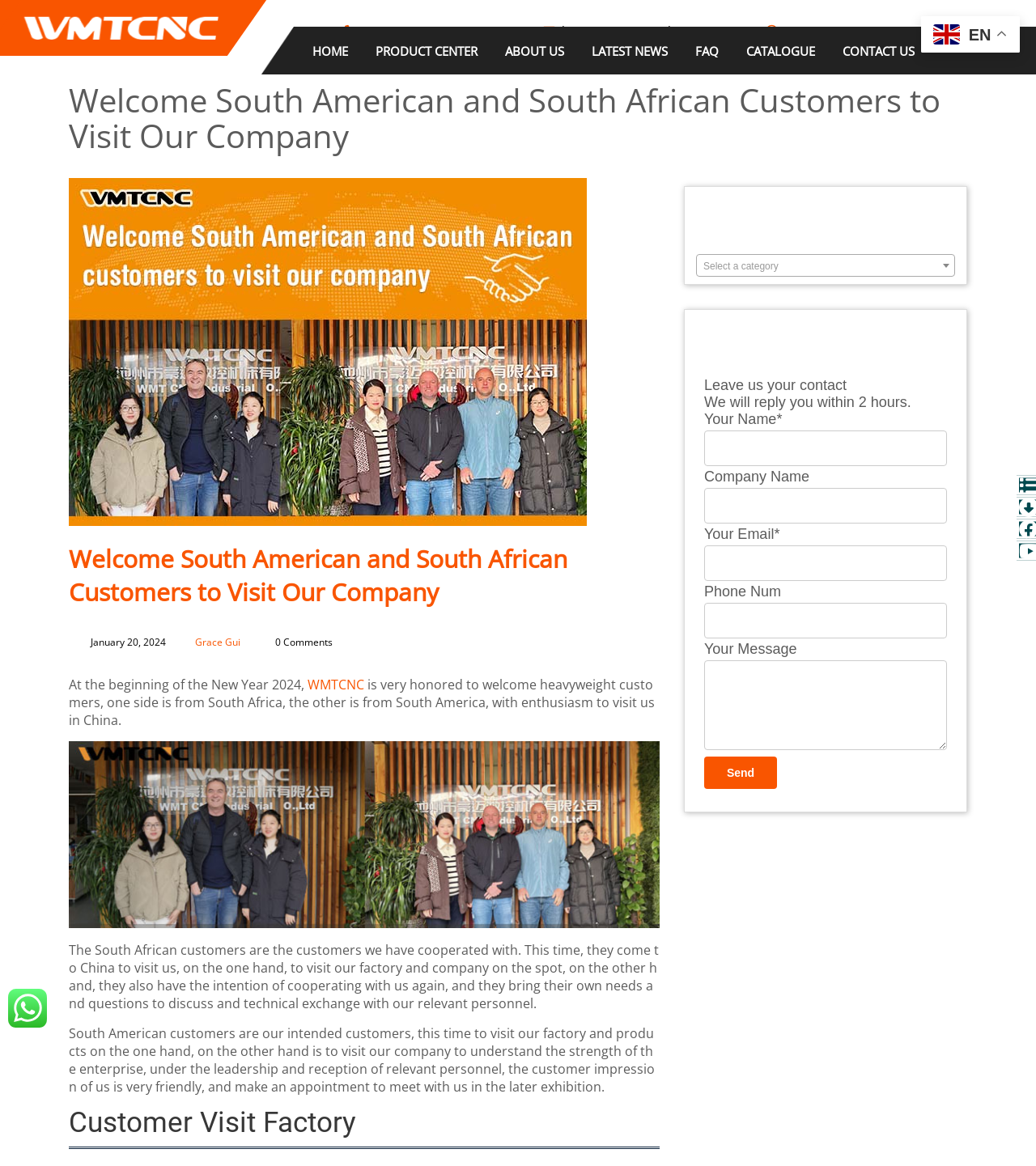Based on what you see in the screenshot, provide a thorough answer to this question: What is the company's response time to customer inquiries?

I found this information on the contact form, which states that the company will reply to customer inquiries within 2 hours.